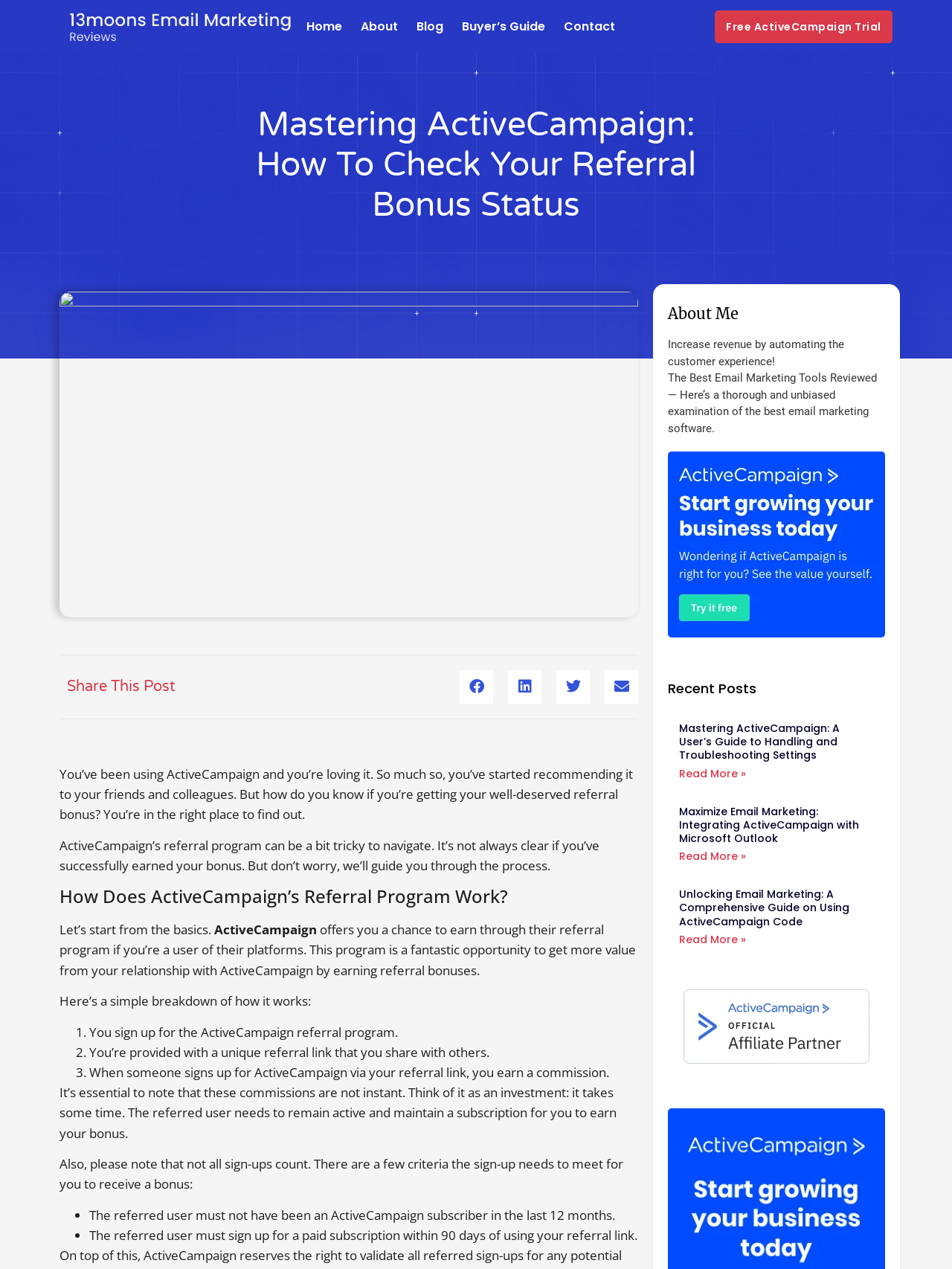How many steps are involved in earning a referral bonus?
Based on the screenshot, give a detailed explanation to answer the question.

The webpage explains that to earn a referral bonus, you need to sign up for the ActiveCampaign referral program, share your unique referral link with others, and when someone signs up for ActiveCampaign via your link, you earn a commission.